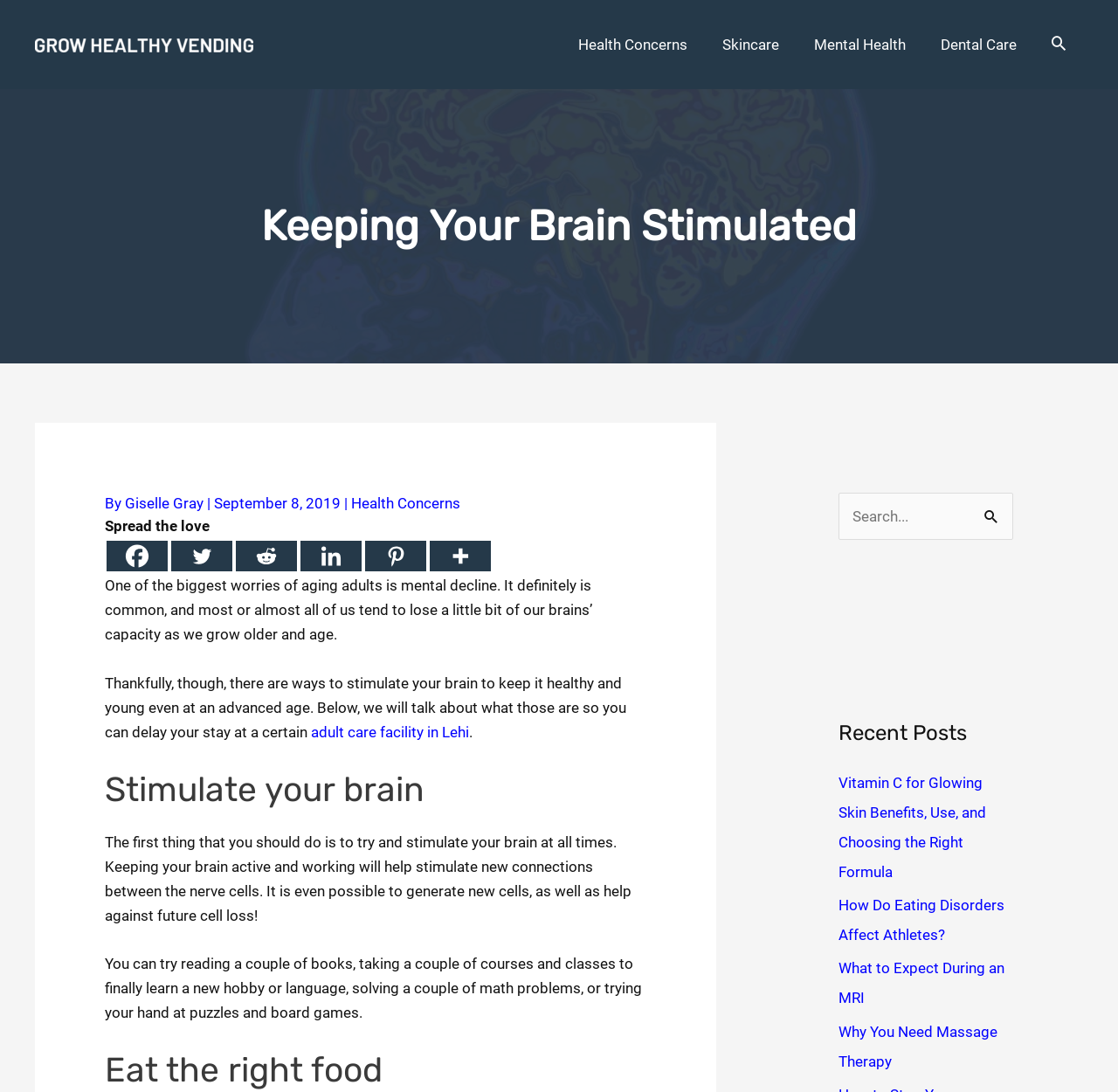Given the element description "Deadpool Shirt" in the screenshot, predict the bounding box coordinates of that UI element.

None